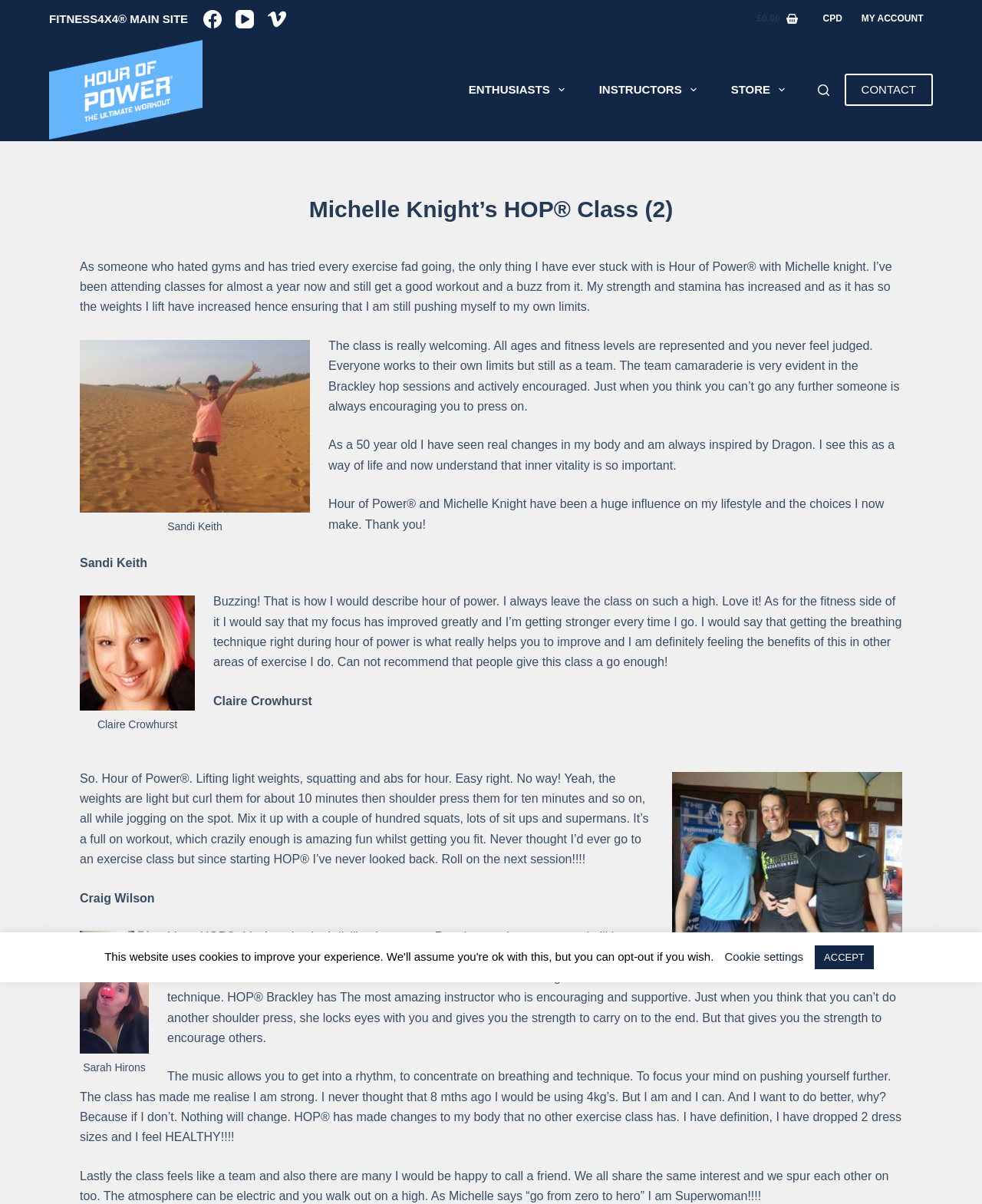Please specify the bounding box coordinates in the format (top-left x, top-left y, bottom-right x, bottom-right y), with values ranging from 0 to 1. Identify the bounding box for the UI component described as follows: parent_node: ENTHUSIASTS aria-label="Expand dropdown menu"

[0.562, 0.067, 0.581, 0.082]